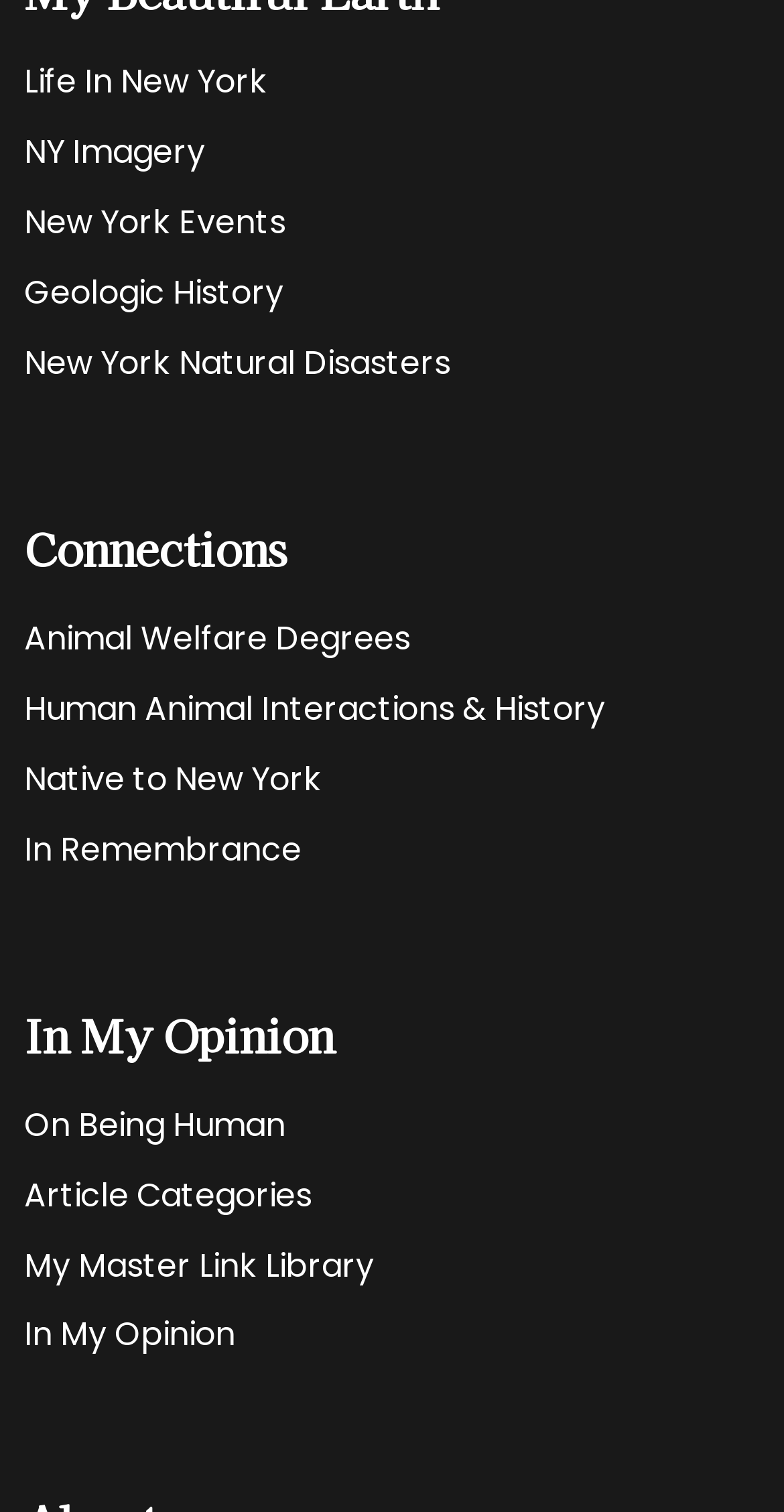Identify the bounding box coordinates for the element you need to click to achieve the following task: "Check out On Being Human". The coordinates must be four float values ranging from 0 to 1, formatted as [left, top, right, bottom].

[0.031, 0.728, 0.364, 0.759]